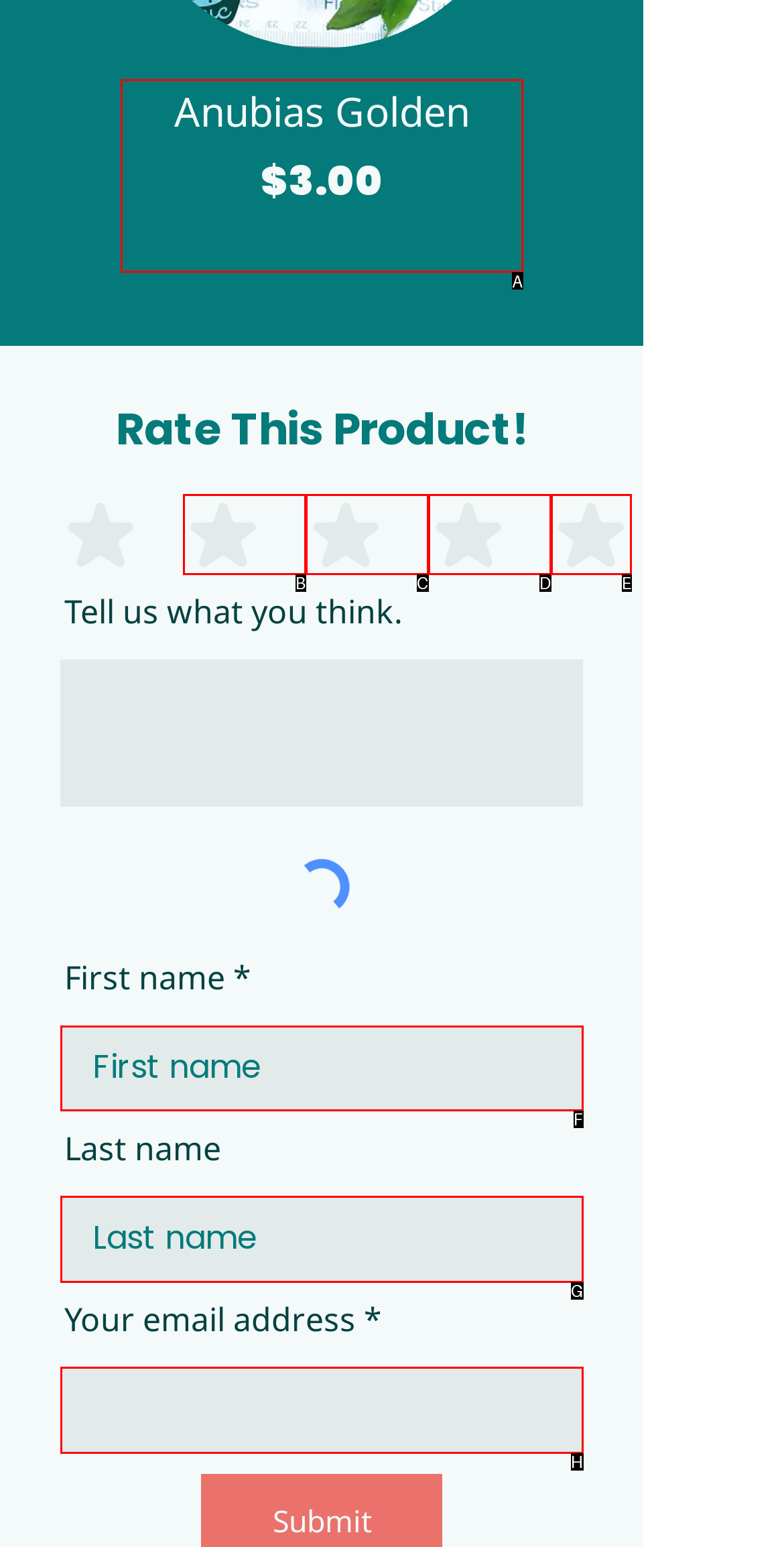Select the letter of the option that should be clicked to achieve the specified task: Enter your first name. Respond with just the letter.

F